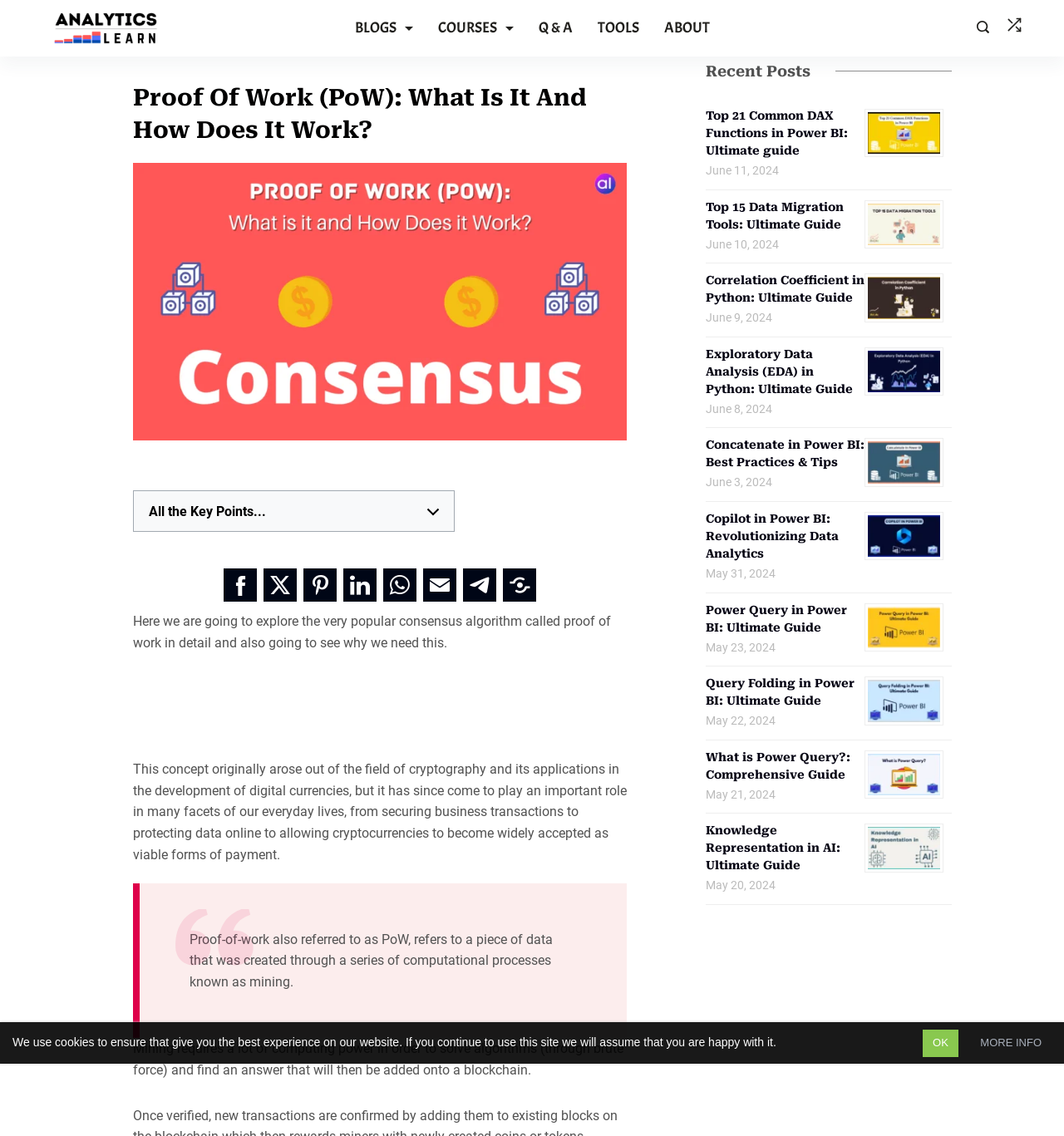Please identify the bounding box coordinates of the element's region that I should click in order to complete the following instruction: "Click on the 'Proof Of Work (PoW): What Is It And How Does It Work?' heading". The bounding box coordinates consist of four float numbers between 0 and 1, i.e., [left, top, right, bottom].

[0.125, 0.072, 0.589, 0.129]